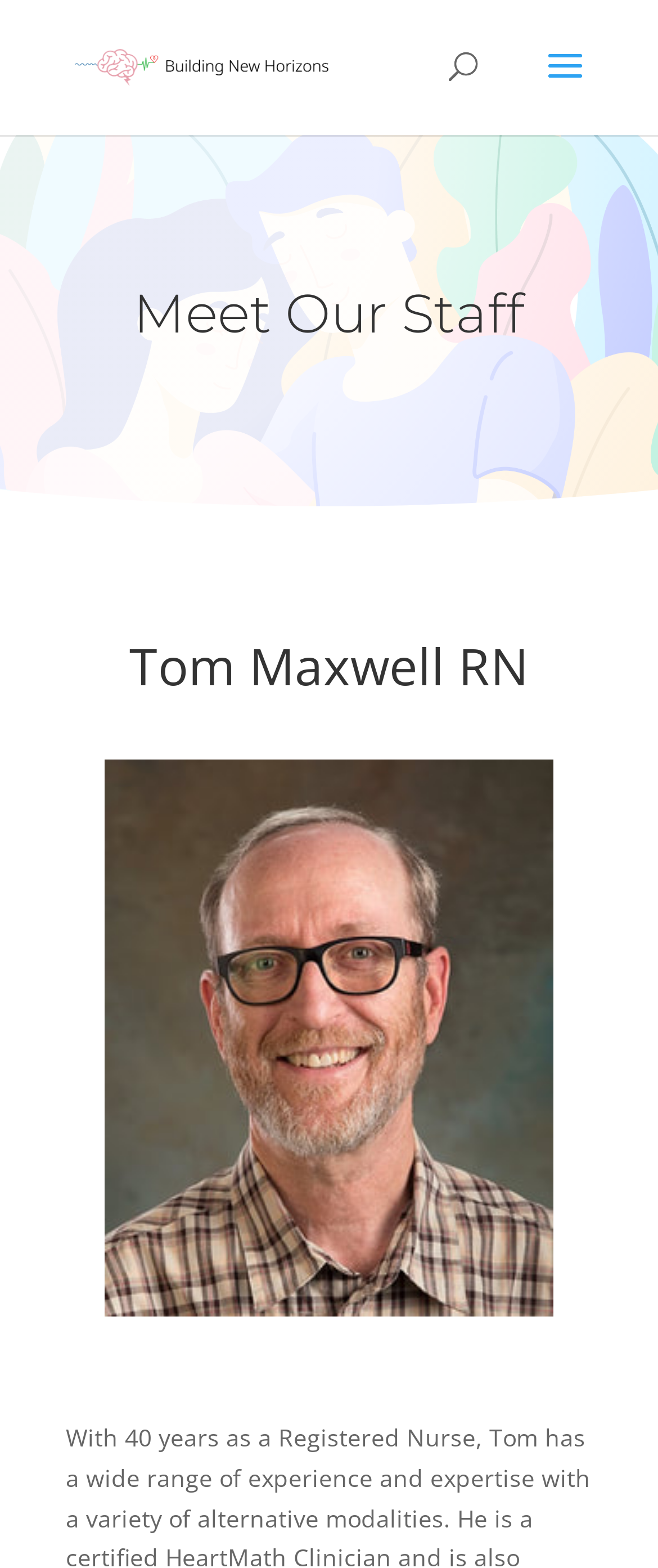Find and generate the main title of the webpage.

Meet Our Staff